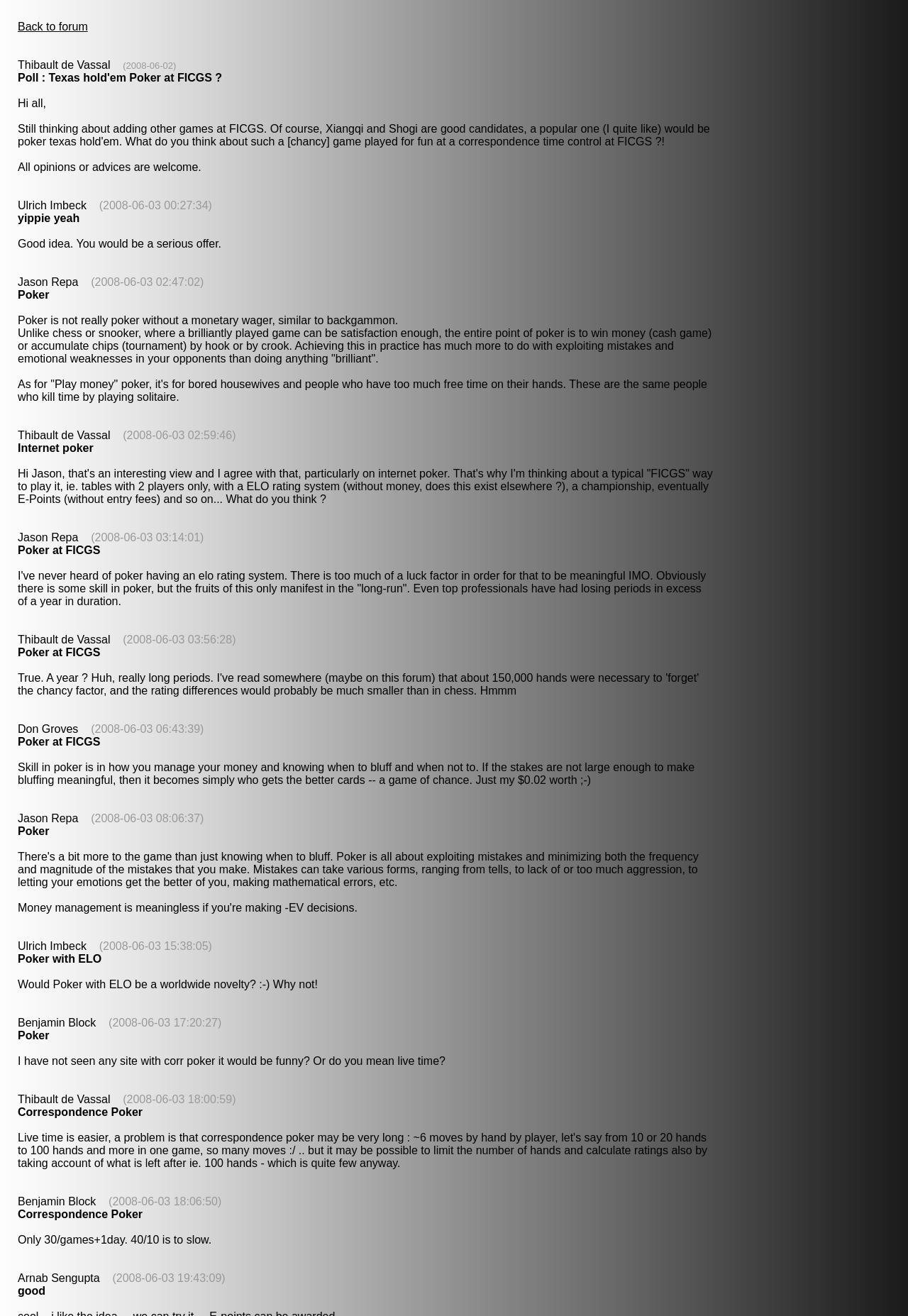Provide your answer in a single word or phrase: 
How many posts are in this forum?

15